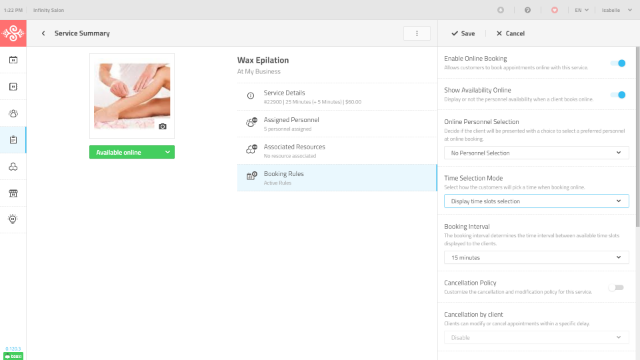Elaborate on all the elements present in the image.

The image depicts the "Service Summary" interface for a waxing service titled "Wax Epilation" at a business named "Infinity Salon." It features a photo that likely represents the service. On the left, there is a sidebar with various options, and the main section displays detailed information about the service, including service details, assigned personnel, associated resources, and booking rules. Important aspects such as enabling online booking and selecting time intervals are indicated, along with a dropdown menu for time slot selection. The interface aims to streamline service management, allowing users to configure booking settings effectively.